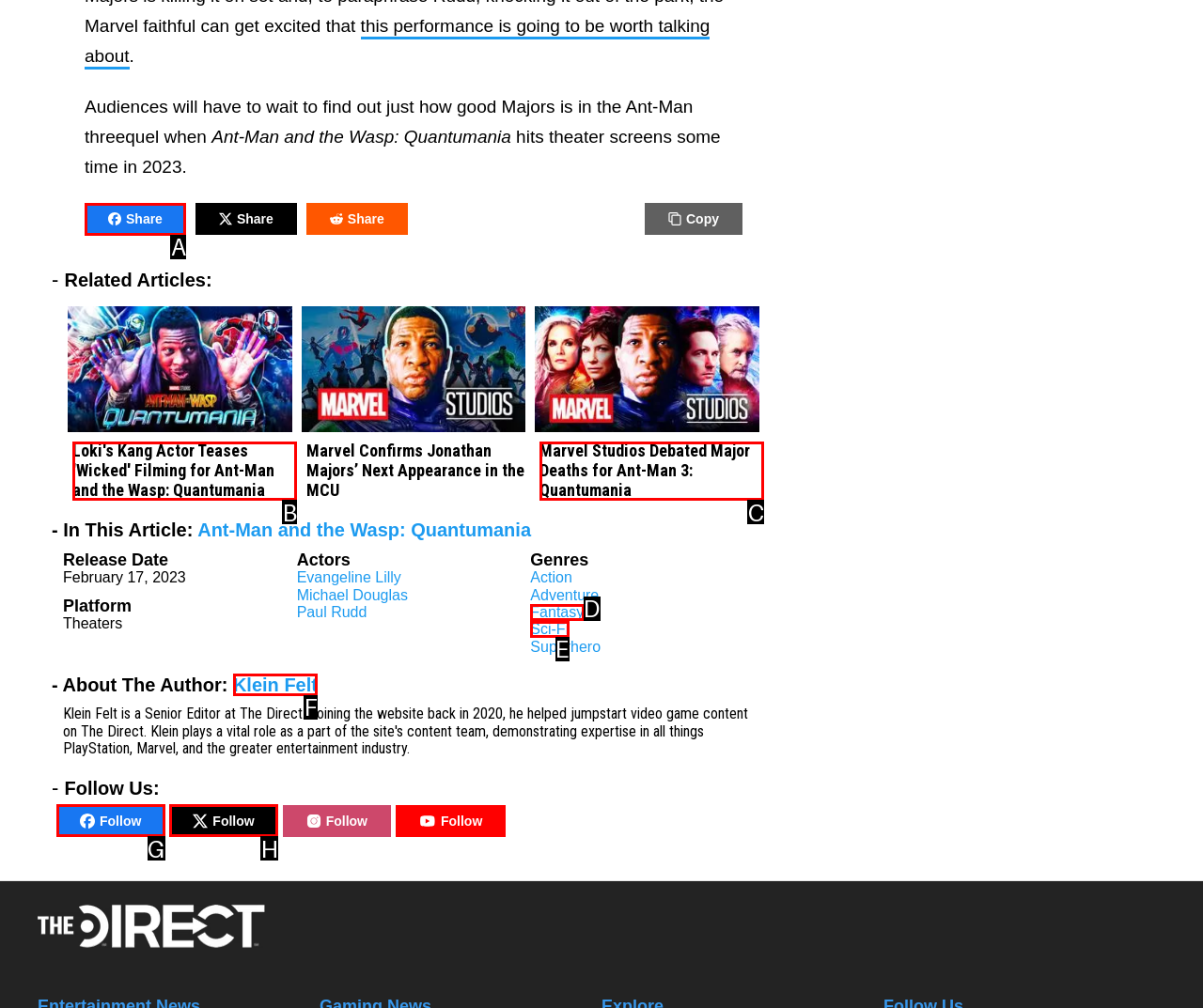What letter corresponds to the UI element to complete this task: Follow the author 'Klein Felt'
Answer directly with the letter.

F